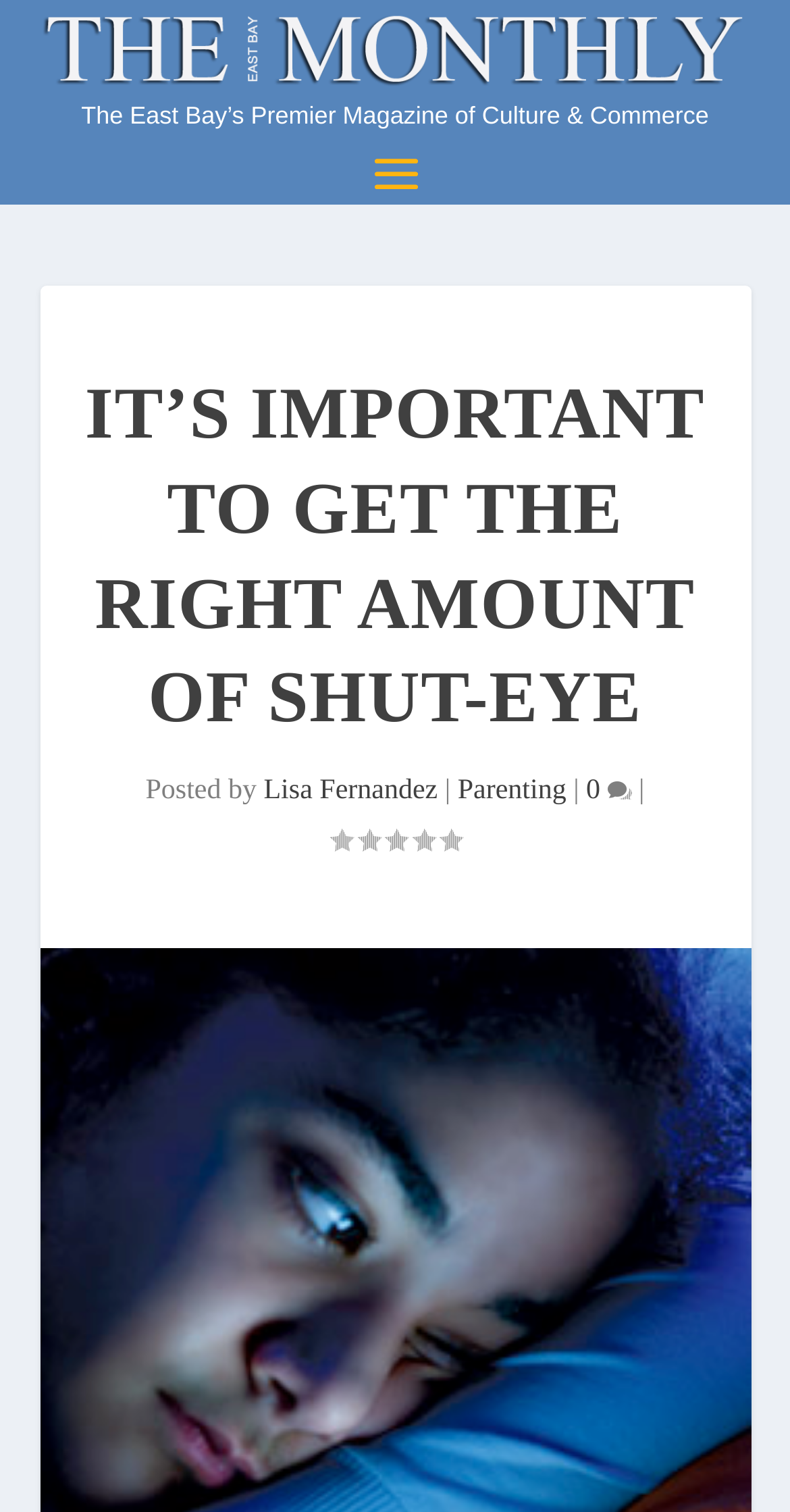Provide a short answer using a single word or phrase for the following question: 
What is the rating of the article?

0.00